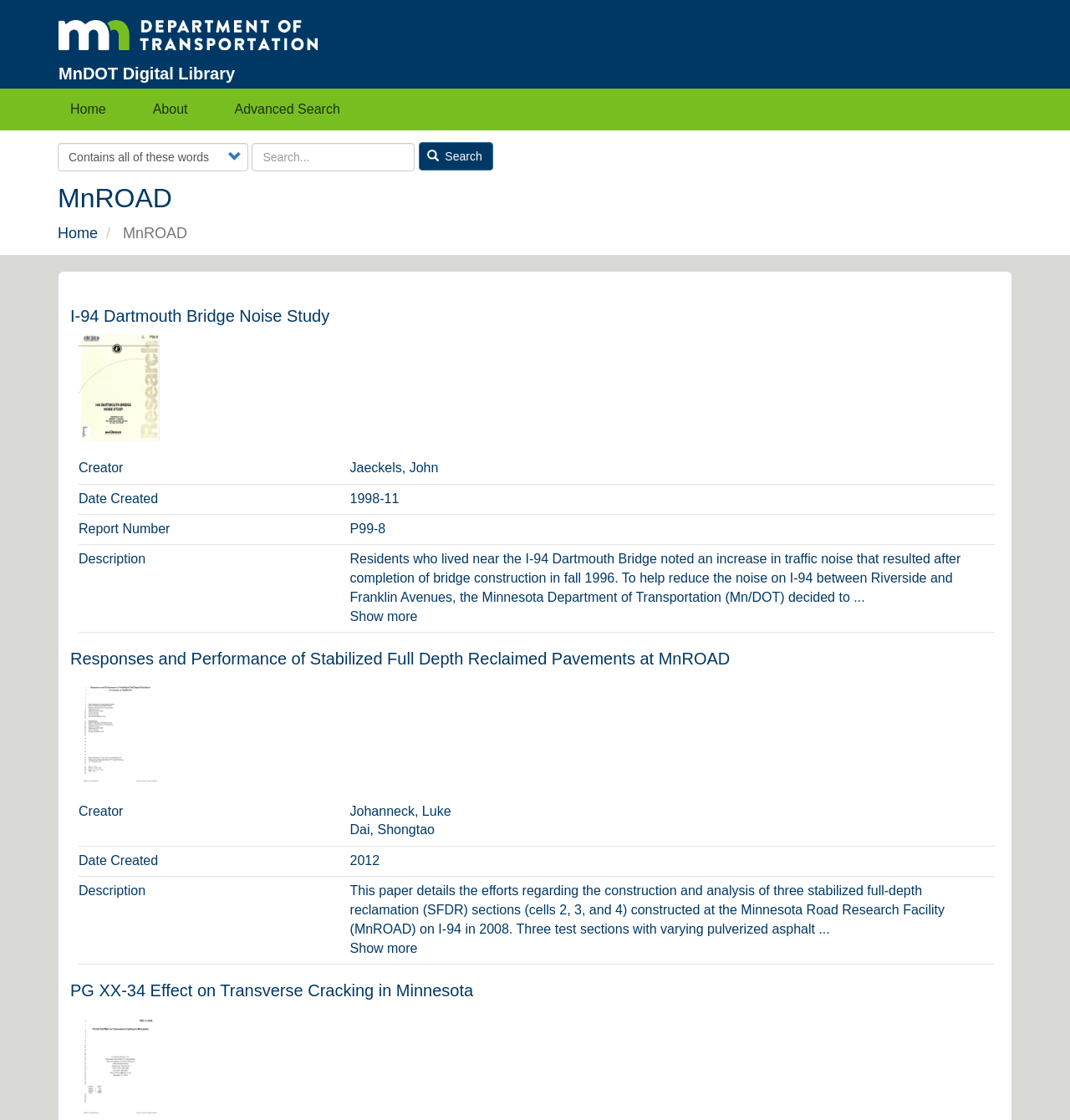Please respond to the question using a single word or phrase:
What is the name of the library?

MnDOT Digital Library